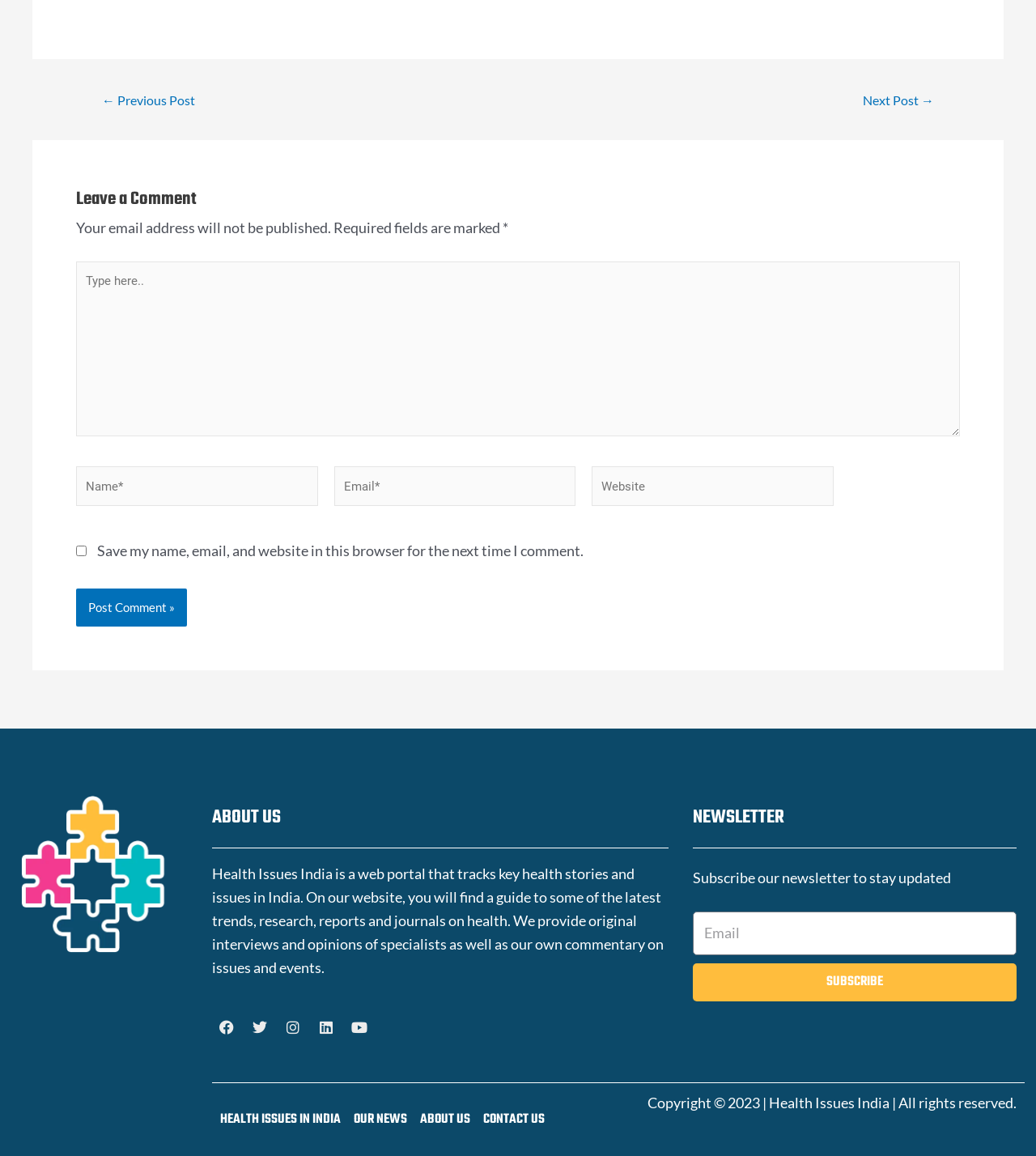From the webpage screenshot, predict the bounding box coordinates (top-left x, top-left y, bottom-right x, bottom-right y) for the UI element described here: Next Post →

[0.814, 0.081, 0.92, 0.092]